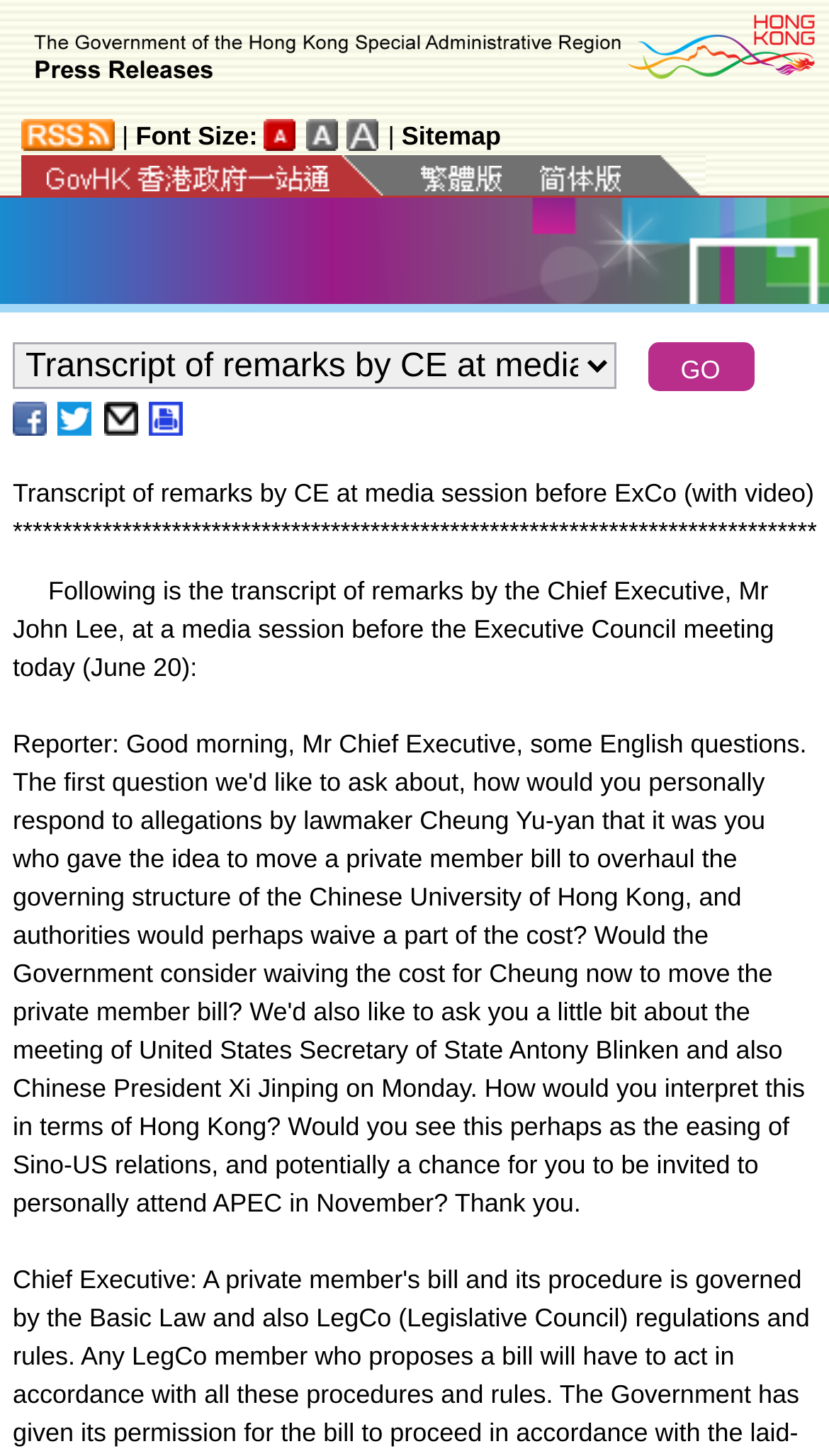Can you find the bounding box coordinates for the element to click on to achieve the instruction: "Click the GO button"?

[0.781, 0.235, 0.909, 0.268]